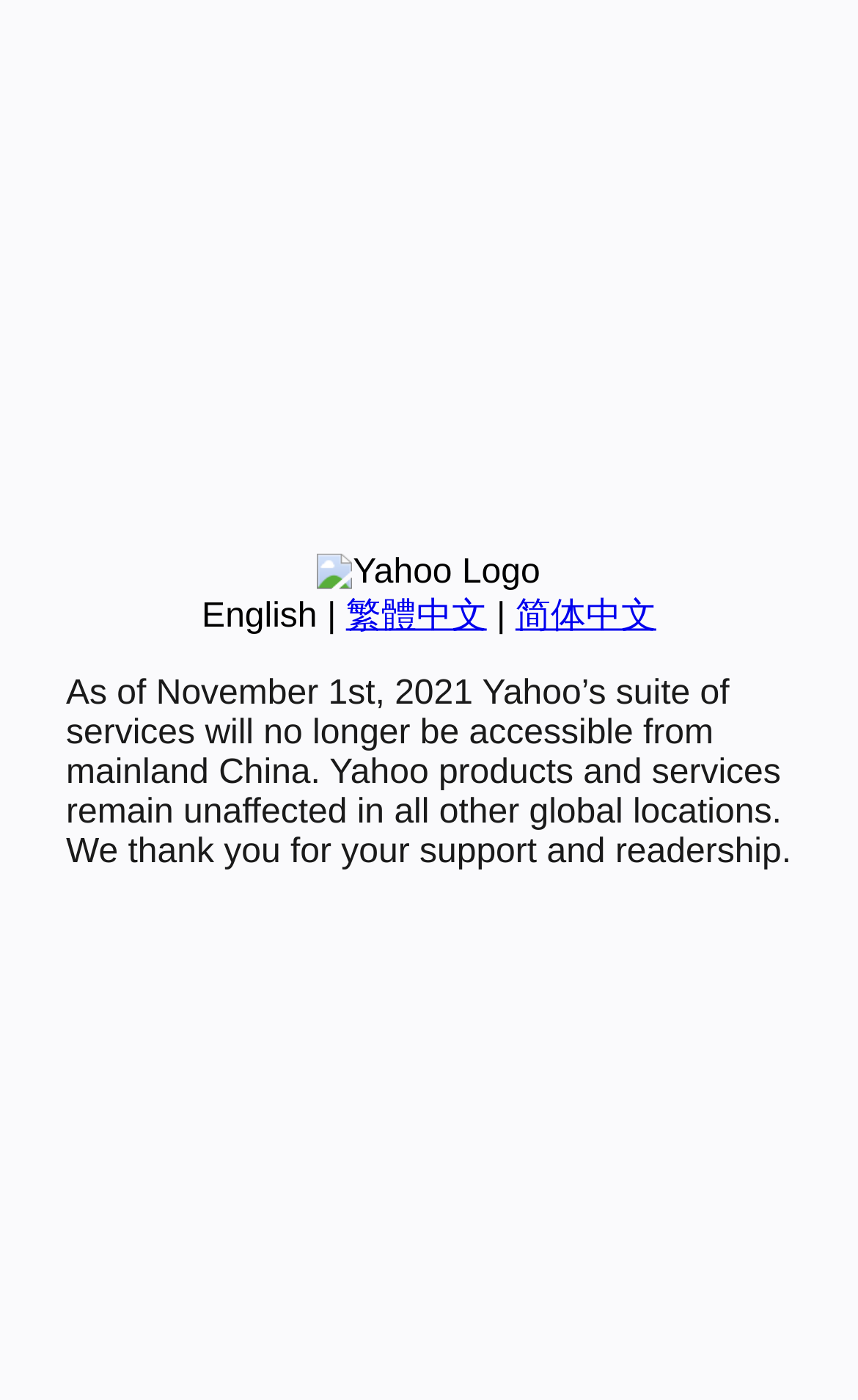Identify the bounding box of the UI component described as: "English".

[0.235, 0.427, 0.37, 0.454]